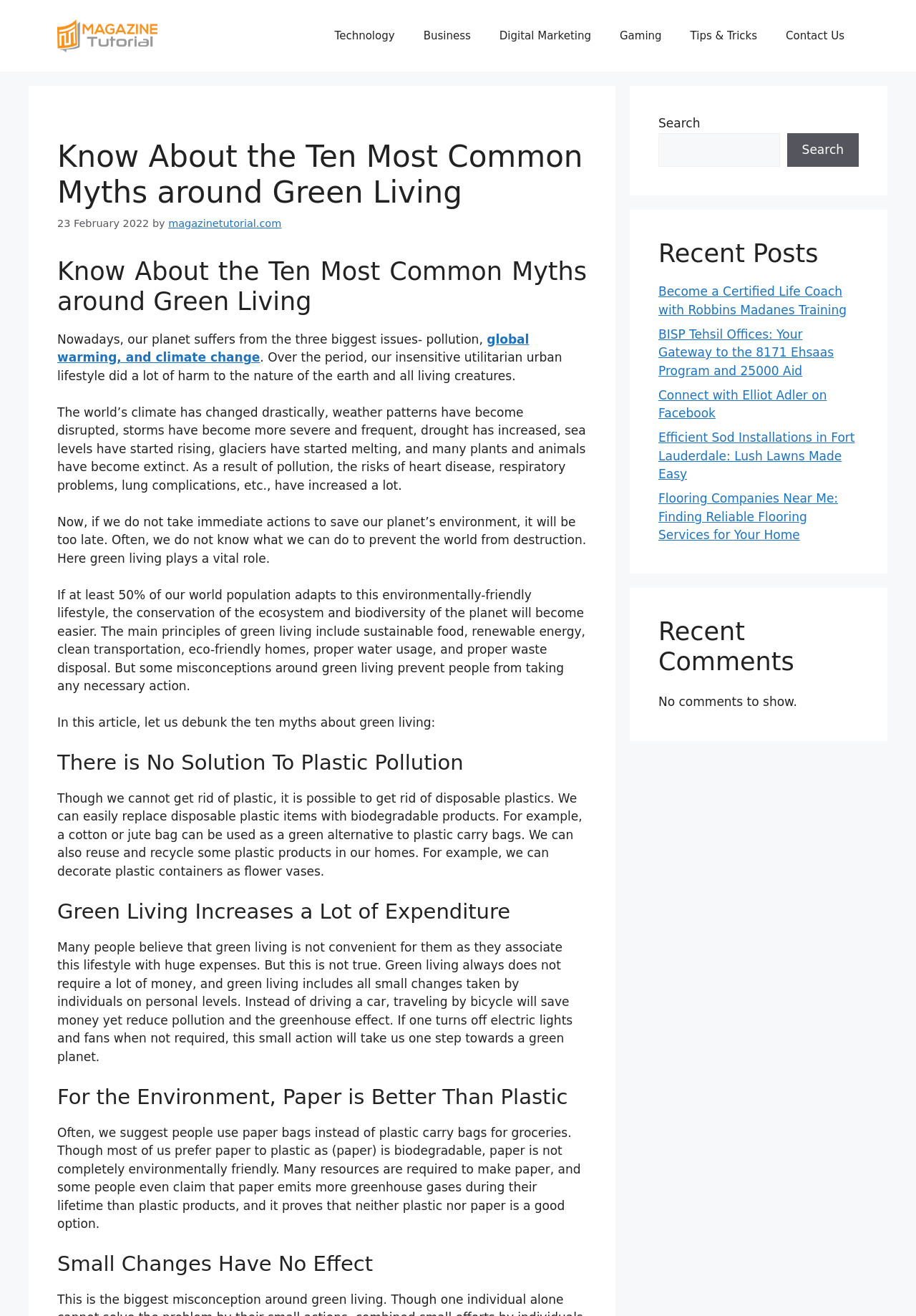Show me the bounding box coordinates of the clickable region to achieve the task as per the instruction: "View the article about 'Green Living'".

[0.062, 0.195, 0.641, 0.24]